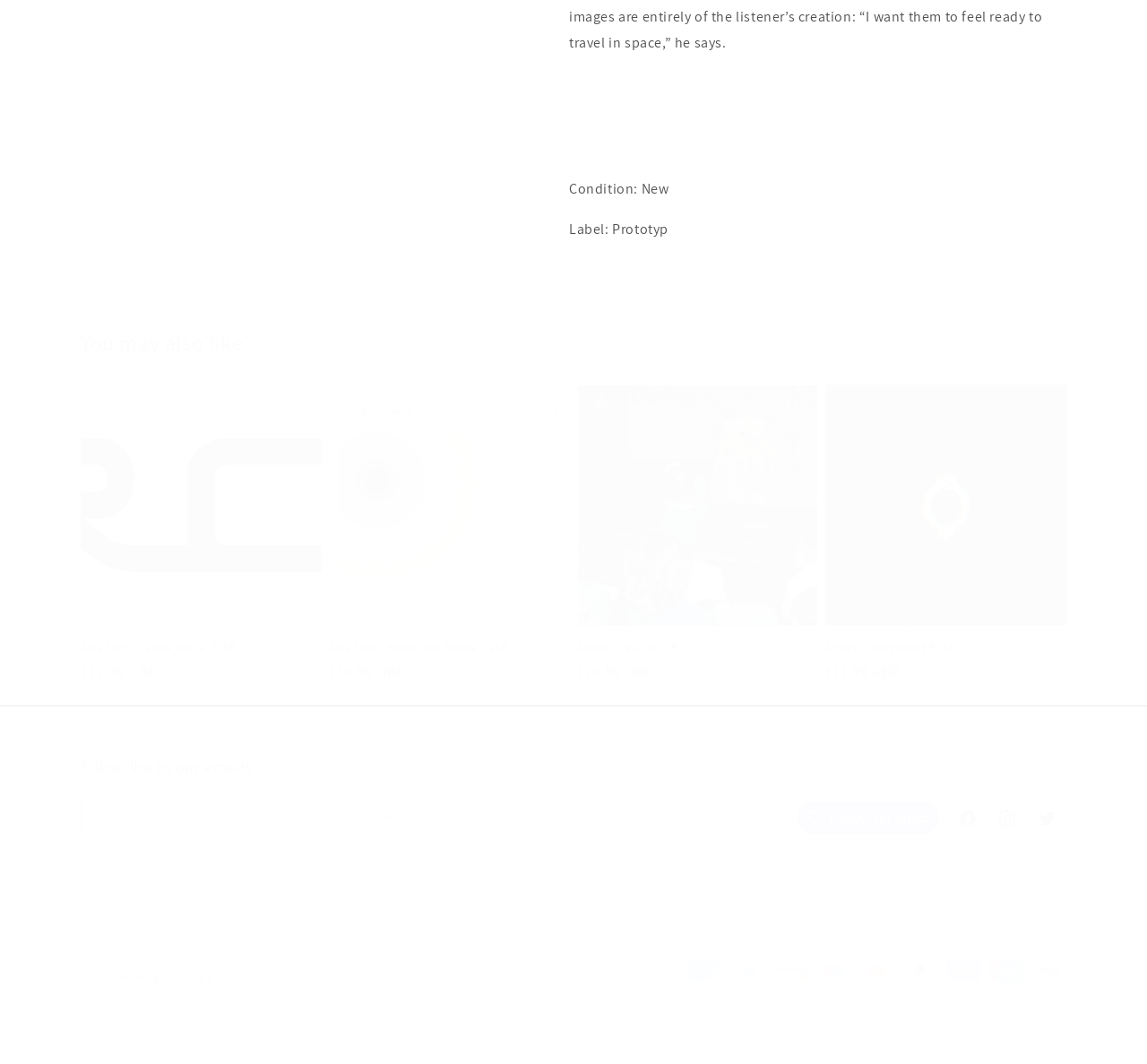Determine the bounding box coordinates of the clickable element to achieve the following action: 'Share the article'. Provide the coordinates as four float values between 0 and 1, formatted as [left, top, right, bottom].

None